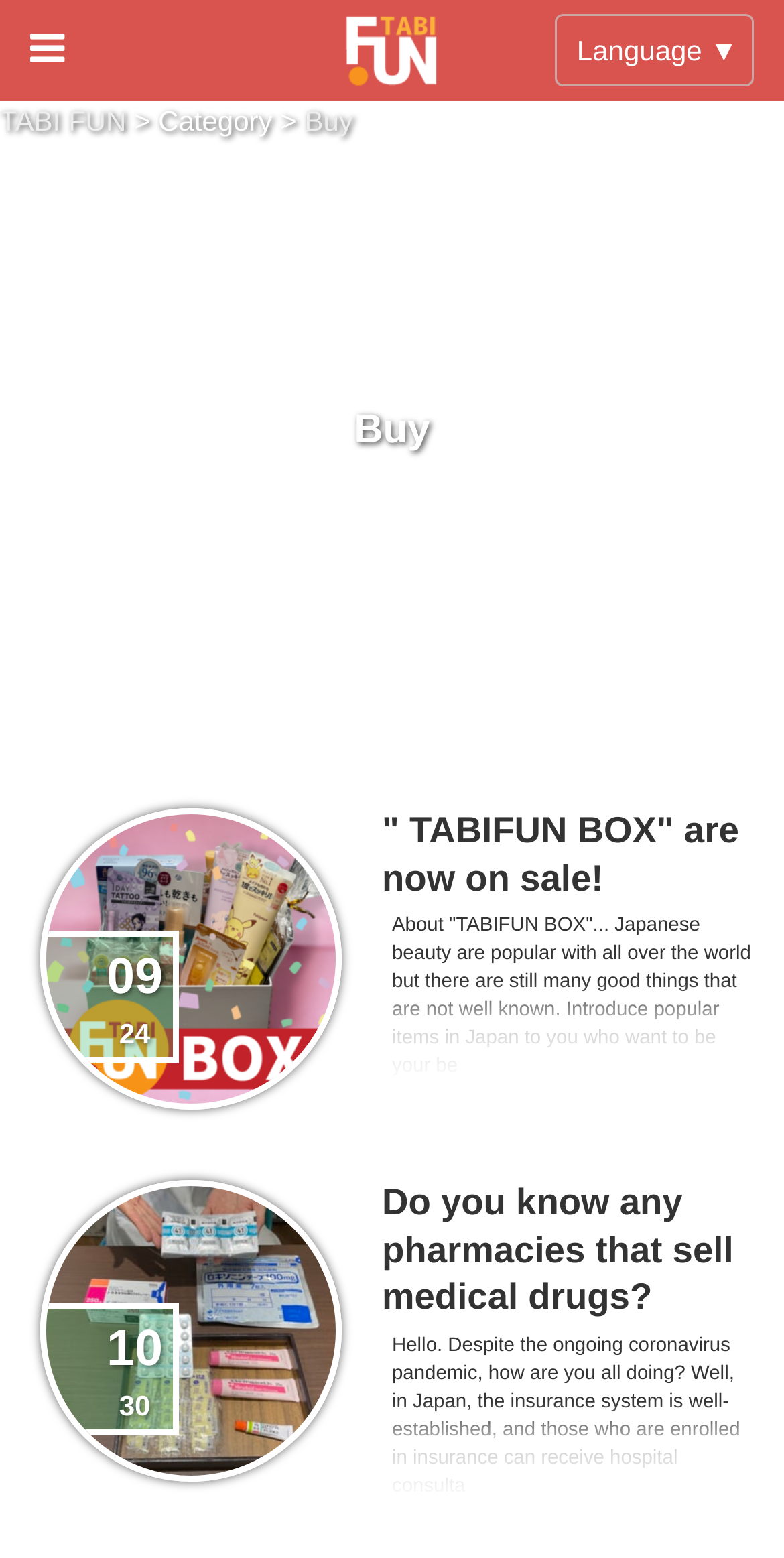Predict the bounding box for the UI component with the following description: "1030".

[0.0, 0.745, 0.462, 0.983]